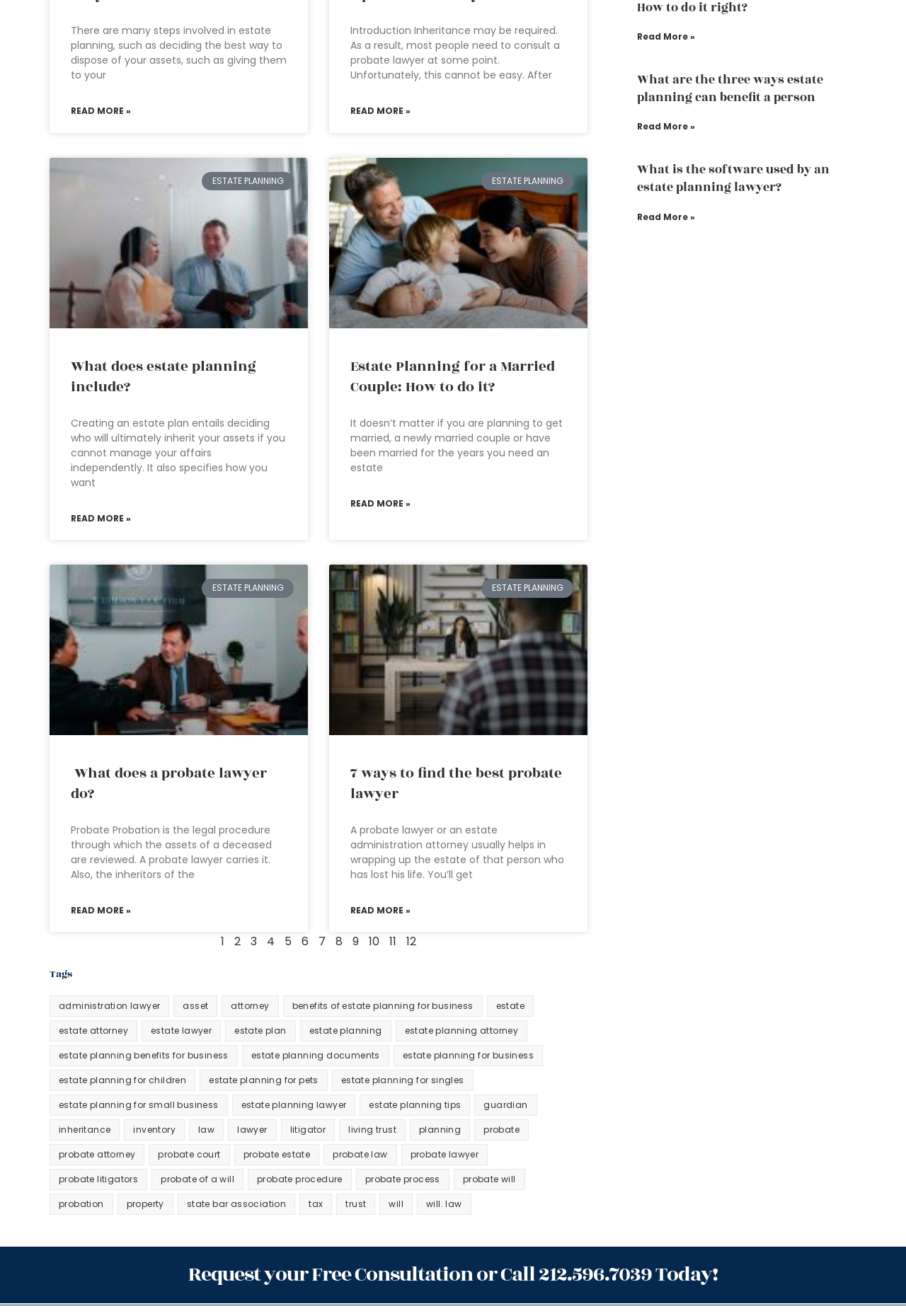Highlight the bounding box of the UI element that corresponds to this description: "Probate".

[0.524, 0.851, 0.584, 0.867]